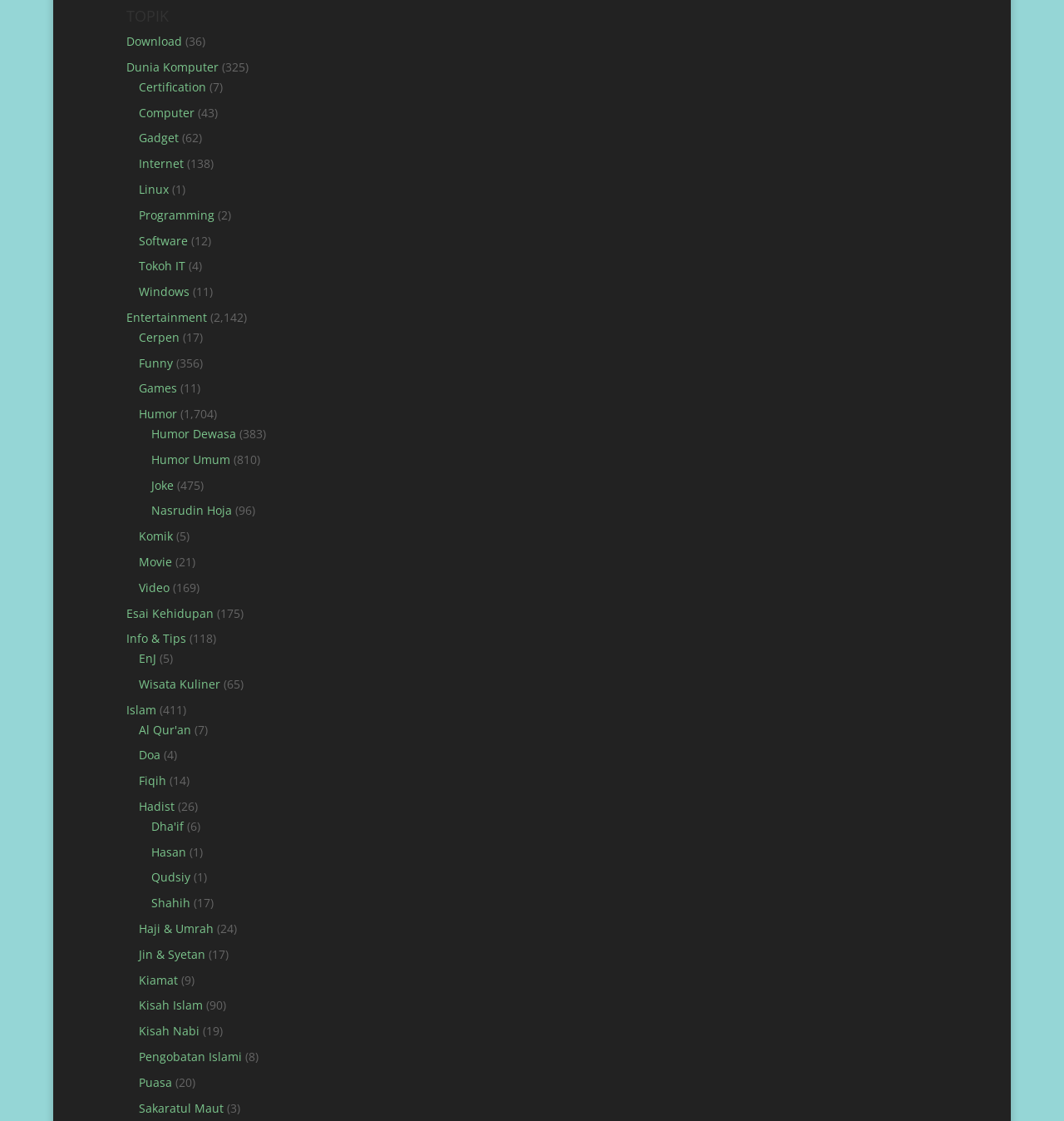From the webpage screenshot, identify the region described by Linux. Provide the bounding box coordinates as (top-left x, top-left y, bottom-right x, bottom-right y), with each value being a floating point number between 0 and 1.

[0.13, 0.162, 0.158, 0.176]